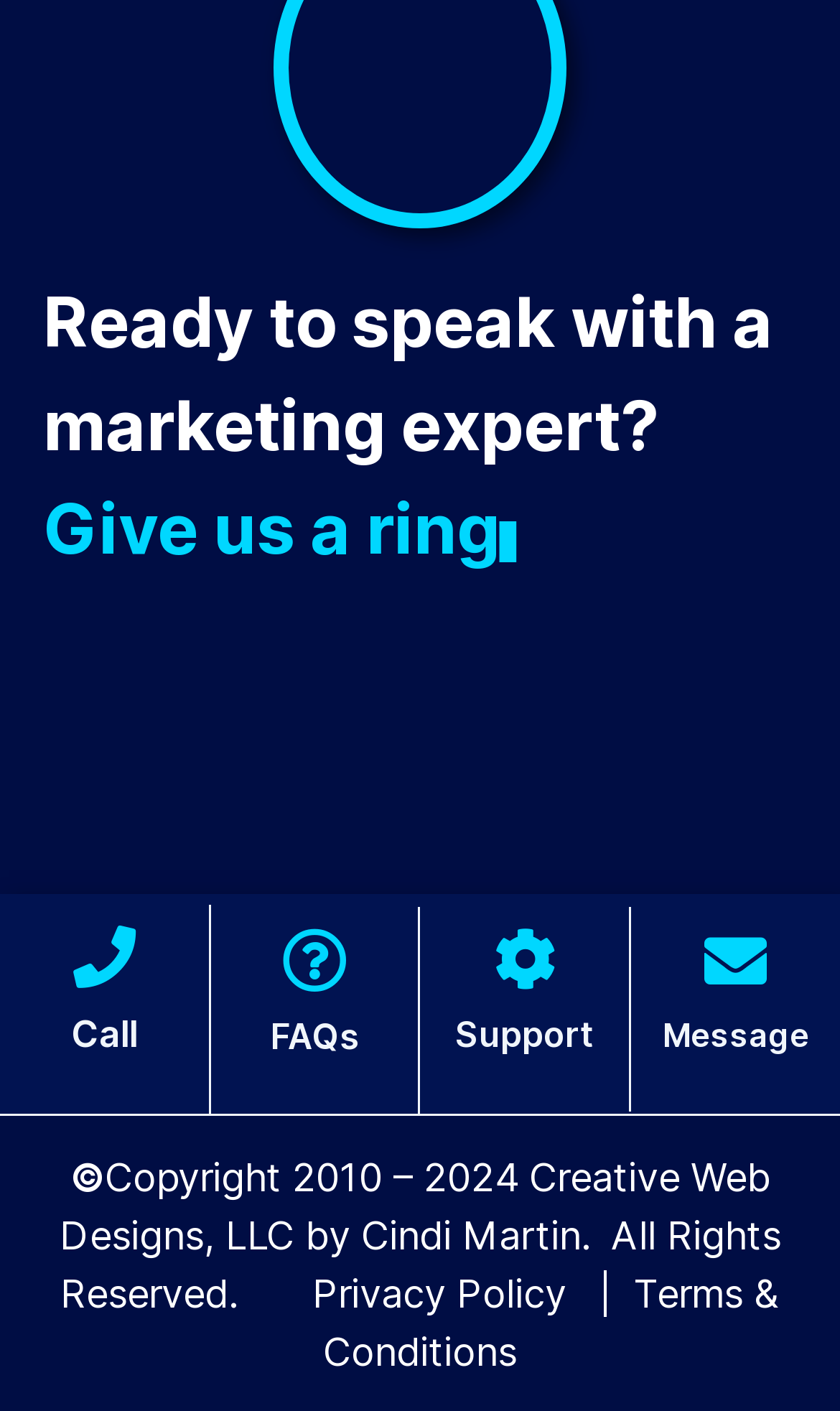What is the link above 'Call'?
Can you offer a detailed and complete answer to this question?

I found a link element with the text 'call local website design company near me' above the 'Call' heading, with bounding box coordinates [0.051, 0.443, 0.949, 0.604].